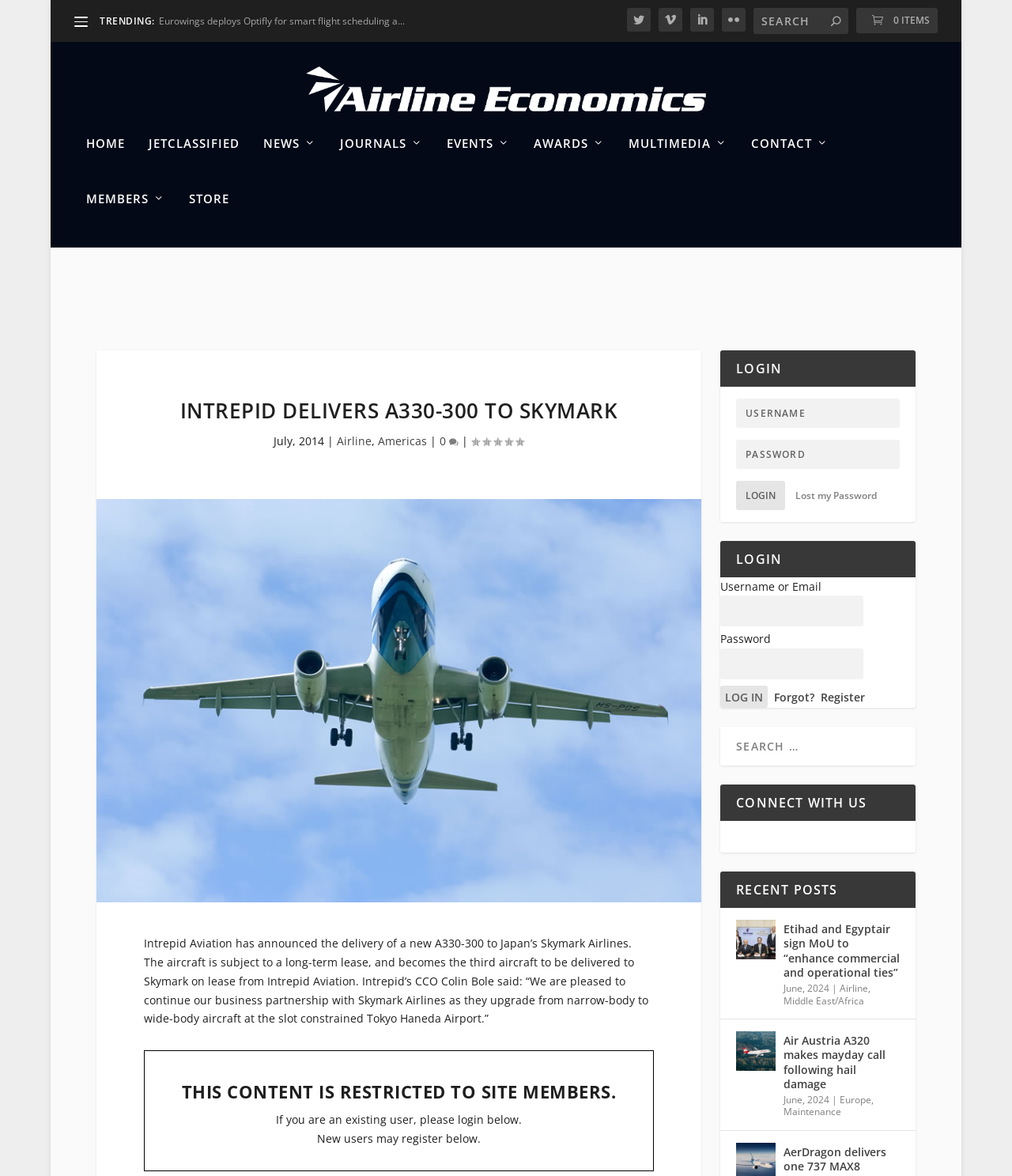Illustrate the webpage's structure and main components comprehensively.

This webpage is dedicated to the global aviation industry, with a focus on news and updates. At the top, there is a navigation bar with links to various sections, including "HOME", "JETCLASSIFIED", "NEWS", "JOURNALS", "EVENTS", "AWARDS", "MULTIMEDIA", "CONTACT", and "MEMBERS". Below this, there is a search bar and a login section.

The main content of the page is divided into two columns. The left column features a news article with the title "INTREPID DELIVERS A330-300 TO SKYMARK" and a brief summary of the article. Below this, there are several links to related news articles, including "Eurowings deploys Optifly for smart flight scheduling" and "Air Austria A320 makes mayday call following hail damage".

The right column features a section titled "TRENDING" with several links to popular news articles, including "Etihad and Egyptair sign MoU to “enhance commercial and operational ties”" and "AerDragon delivers one 737 MAX8 aircraft to WestJet". Each article has a brief summary and is accompanied by an image.

At the bottom of the page, there is a section titled "CONNECT WITH US" and another titled "RECENT POSTS", which features more news articles. There is also a login section and a search bar at the bottom of the page.

Throughout the page, there are several icons and buttons, including social media icons, a search icon, and login buttons. The overall layout is organized and easy to navigate, with clear headings and concise text.